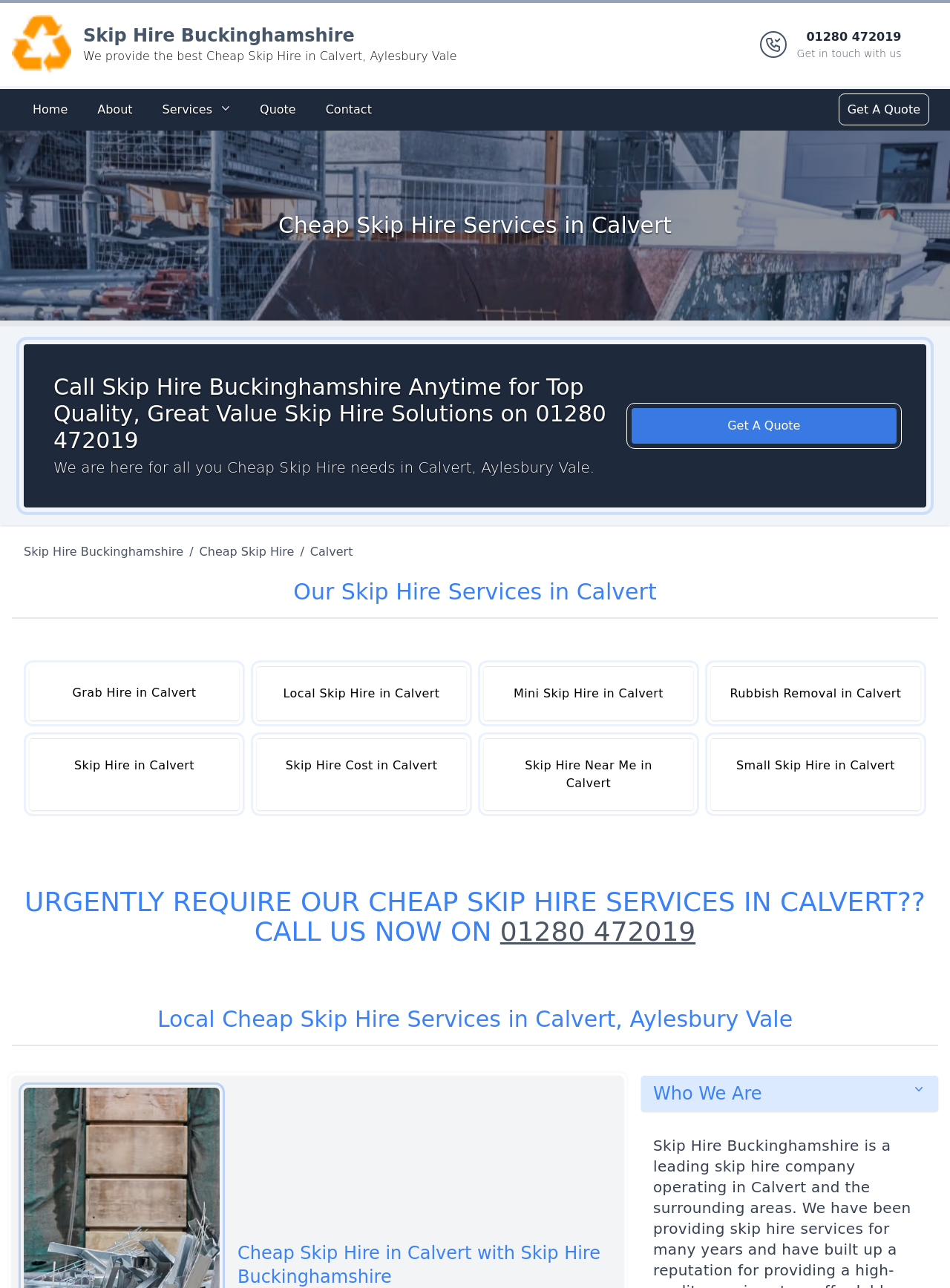Please identify the bounding box coordinates of the area that needs to be clicked to fulfill the following instruction: "Navigate to the Services page."

[0.161, 0.074, 0.252, 0.097]